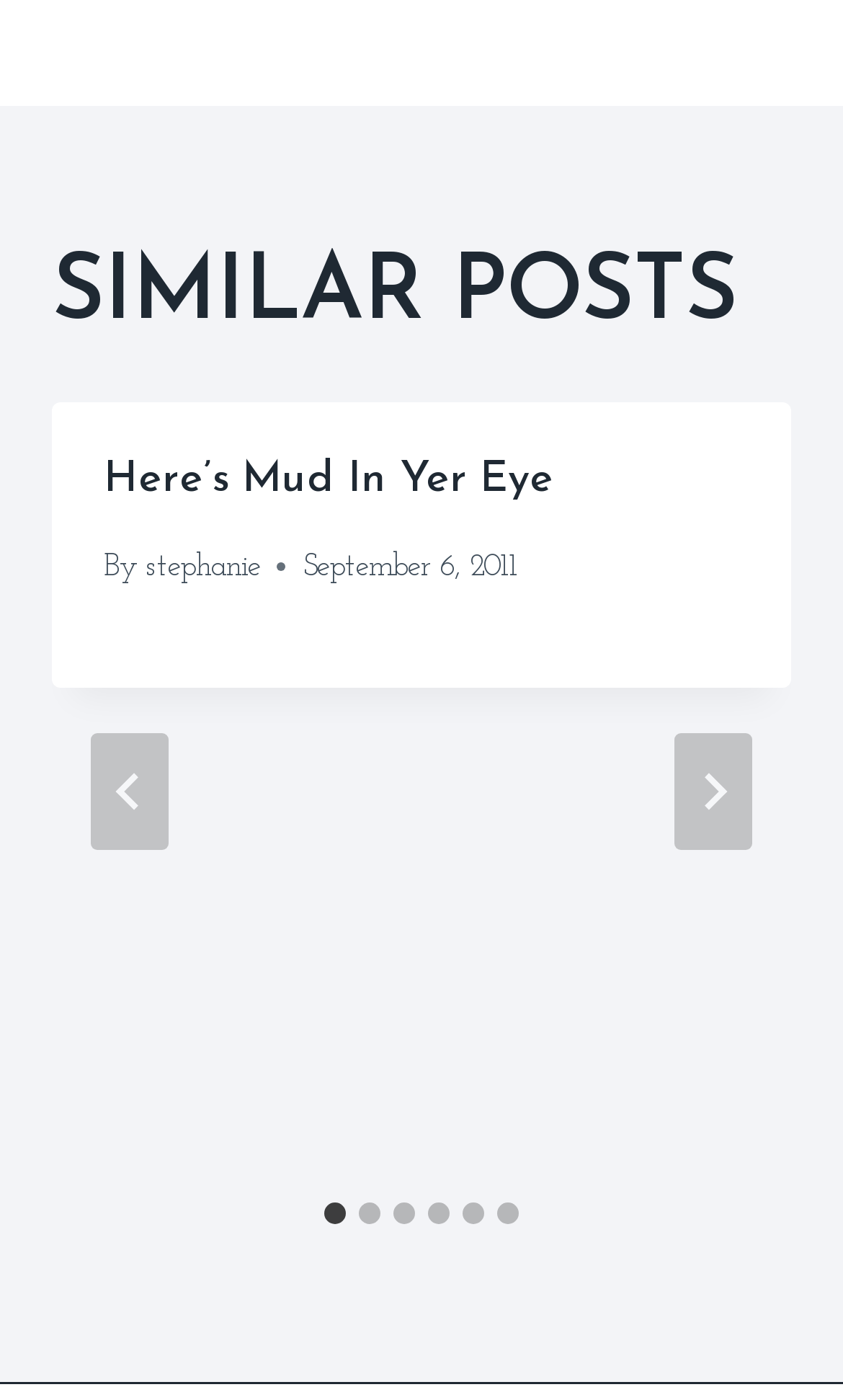Find the bounding box coordinates of the clickable area that will achieve the following instruction: "Go to last slide".

[0.108, 0.524, 0.2, 0.607]